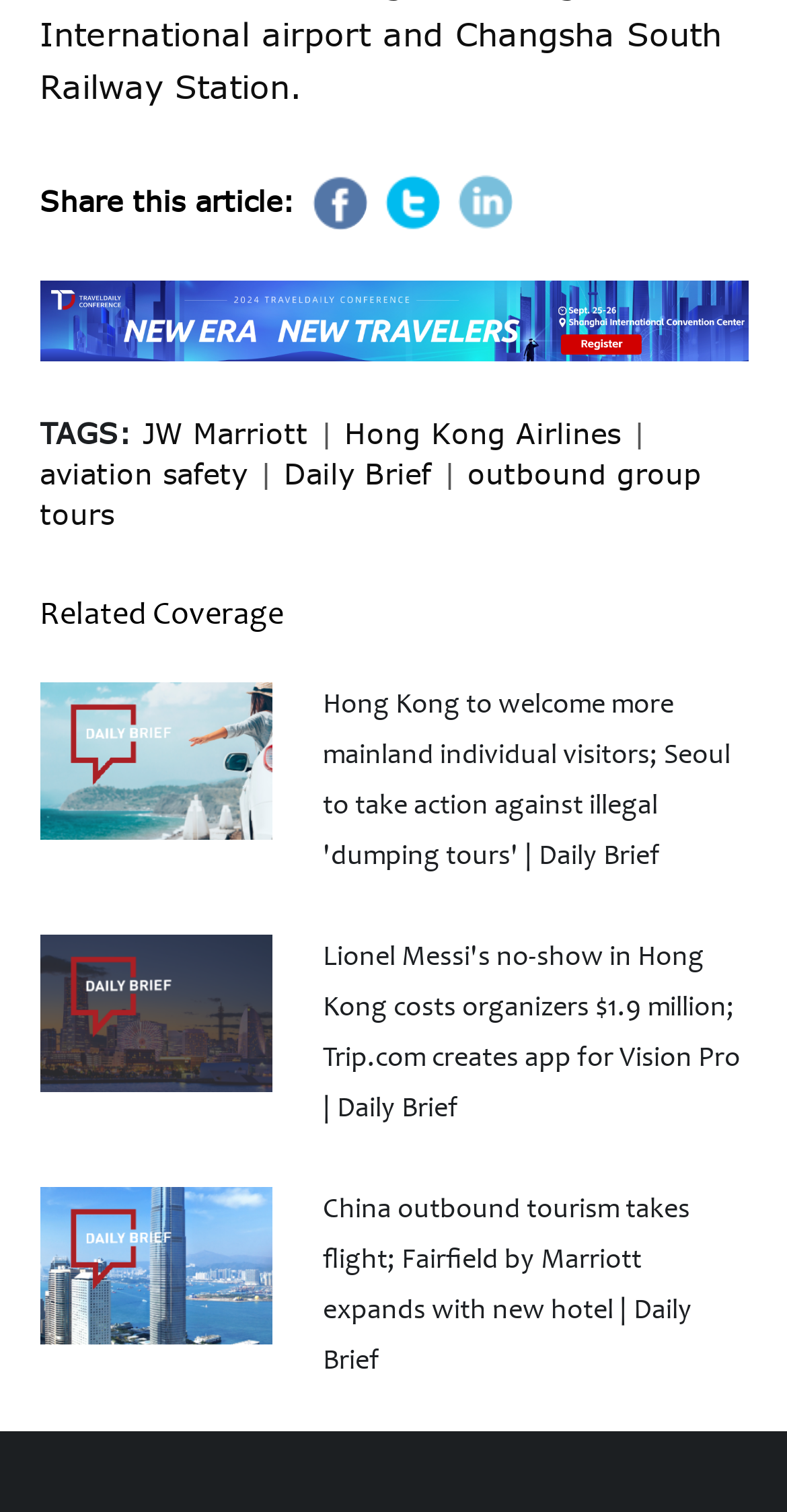Determine the bounding box coordinates for the clickable element to execute this instruction: "Click on the 'outbound group tours' link". Provide the coordinates as four float numbers between 0 and 1, i.e., [left, top, right, bottom].

[0.05, 0.301, 0.891, 0.351]